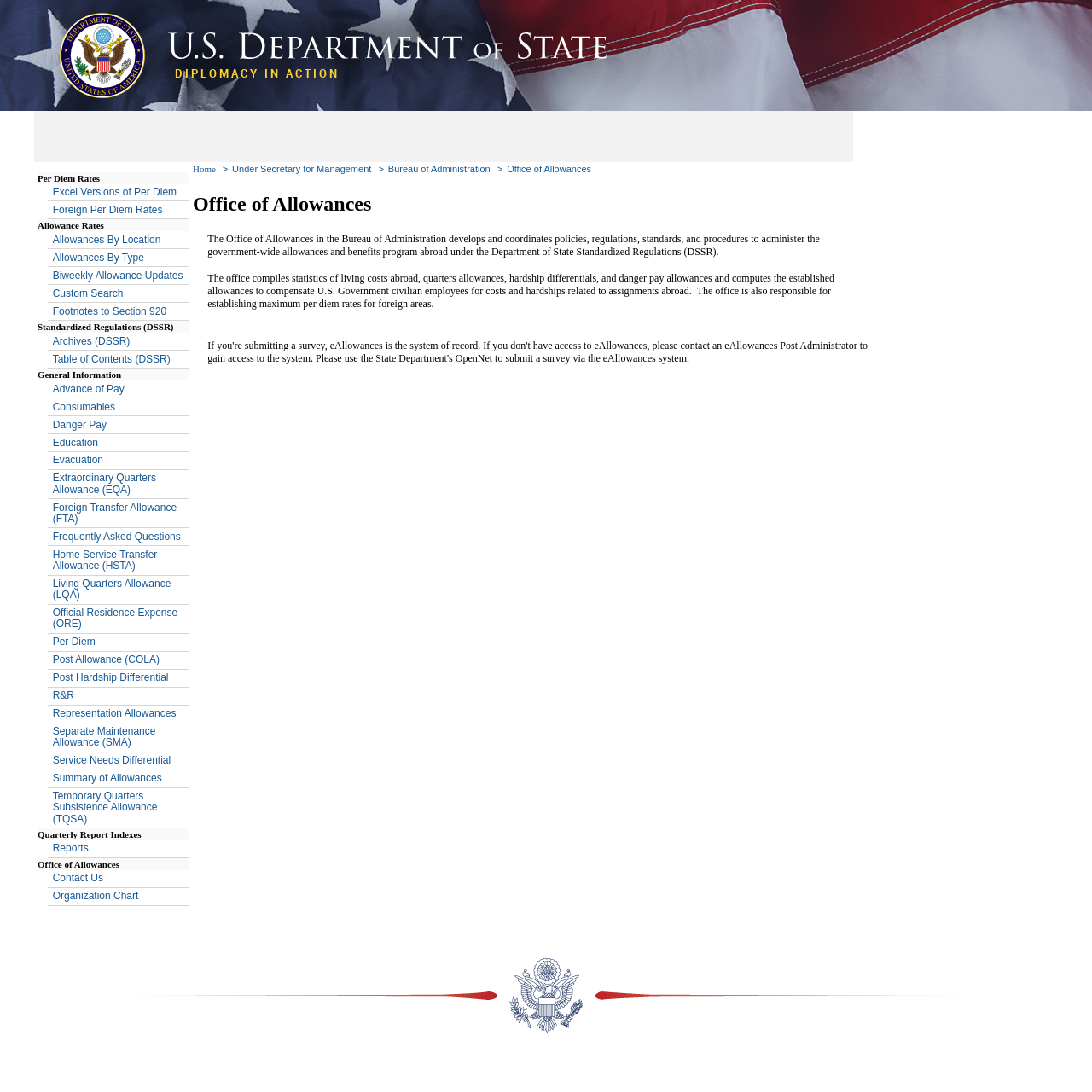Use the information in the screenshot to answer the question comprehensively: What is the 'Custom Search' link used for?

The 'Custom Search' link is likely a search function that allows users to search for specific information or resources within the webpage or related databases, providing a more targeted and efficient search experience.